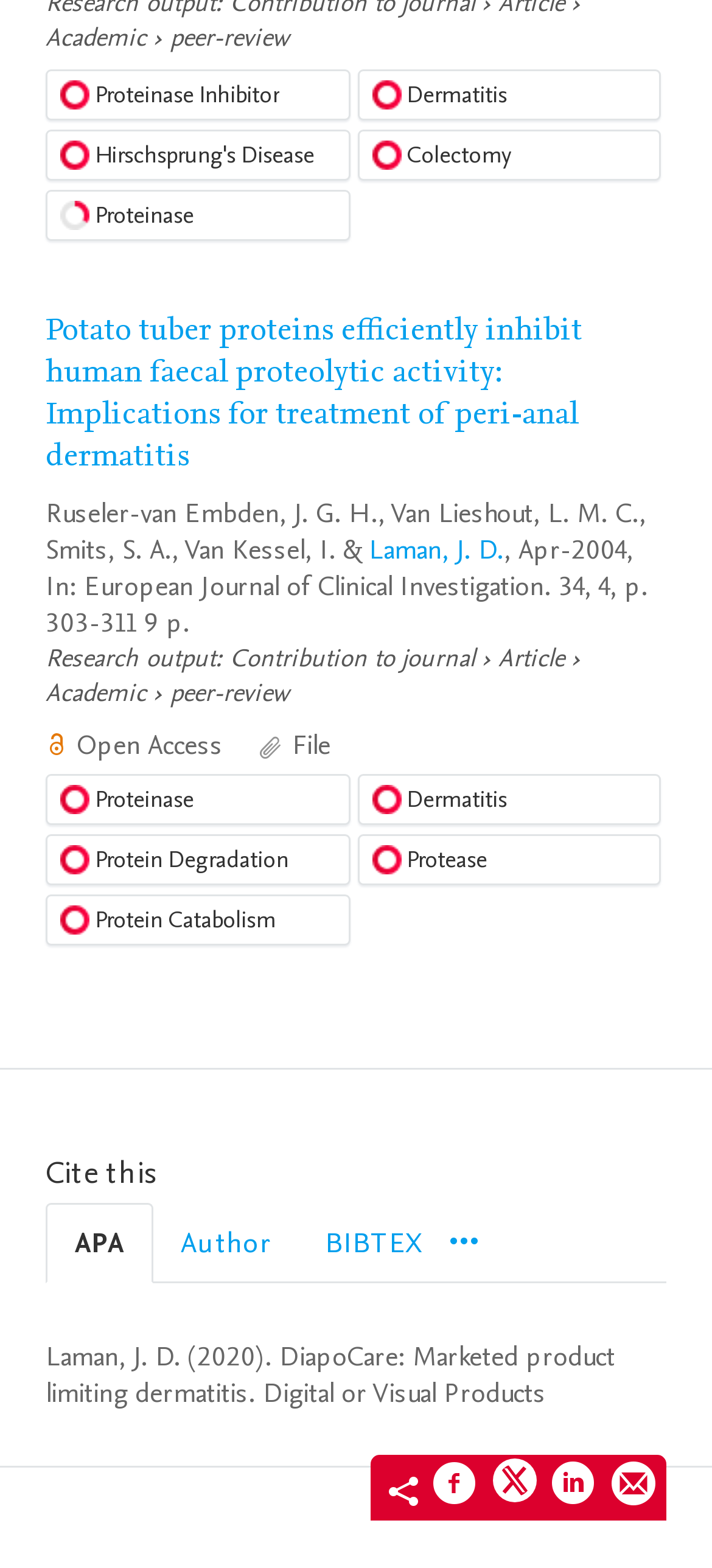What is the type of research output?
Use the image to answer the question with a single word or phrase.

Contribution to journal